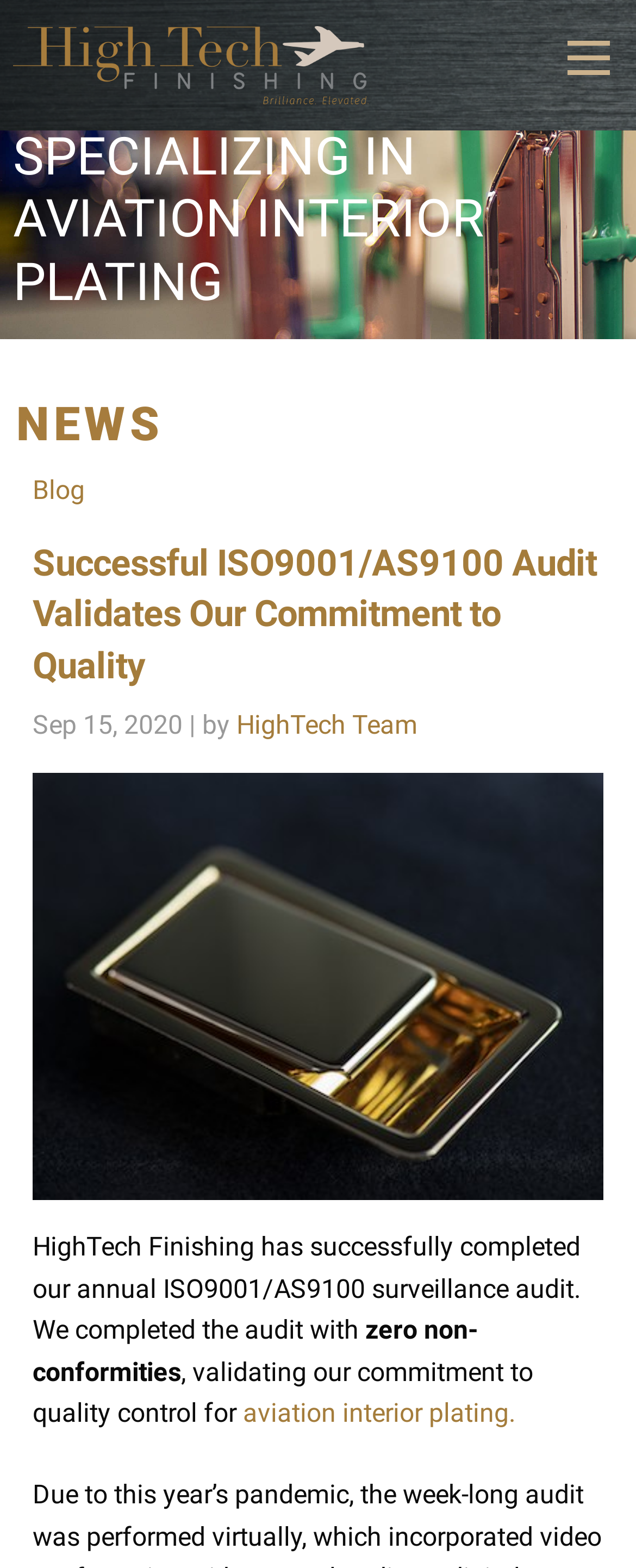Construct a comprehensive description capturing every detail on the webpage.

The webpage is about HighTech Finishing, a company specializing in aviation interior plating. At the top left corner, there is a logo of HighTech Finishing, which is a link. Below the logo, there is a large heading that reads "SPECIALIZING IN AVIATION INTERIOR PLATING" spanning the entire width of the page.

On the top right side, there is a section with a heading "NEWS" and a link to the company's blog. Below this section, there is a heading that announces the successful completion of the company's annual ISO9001/AS9100 audit, validating their commitment to quality control.

To the right of this heading, there is a date "Sep 15, 2020" and a link to the "HighTech Team". Below this, there is a large image that takes up most of the width of the page, showing an aircraft interior part plated at the company's facility in Houston, Texas.

The main content of the page is a paragraph of text that describes the successful audit, stating that the company completed the audit with zero non-conformities, validating their commitment to quality control for aviation interior plating. There is a link to "aviation interior plating" at the end of the paragraph.